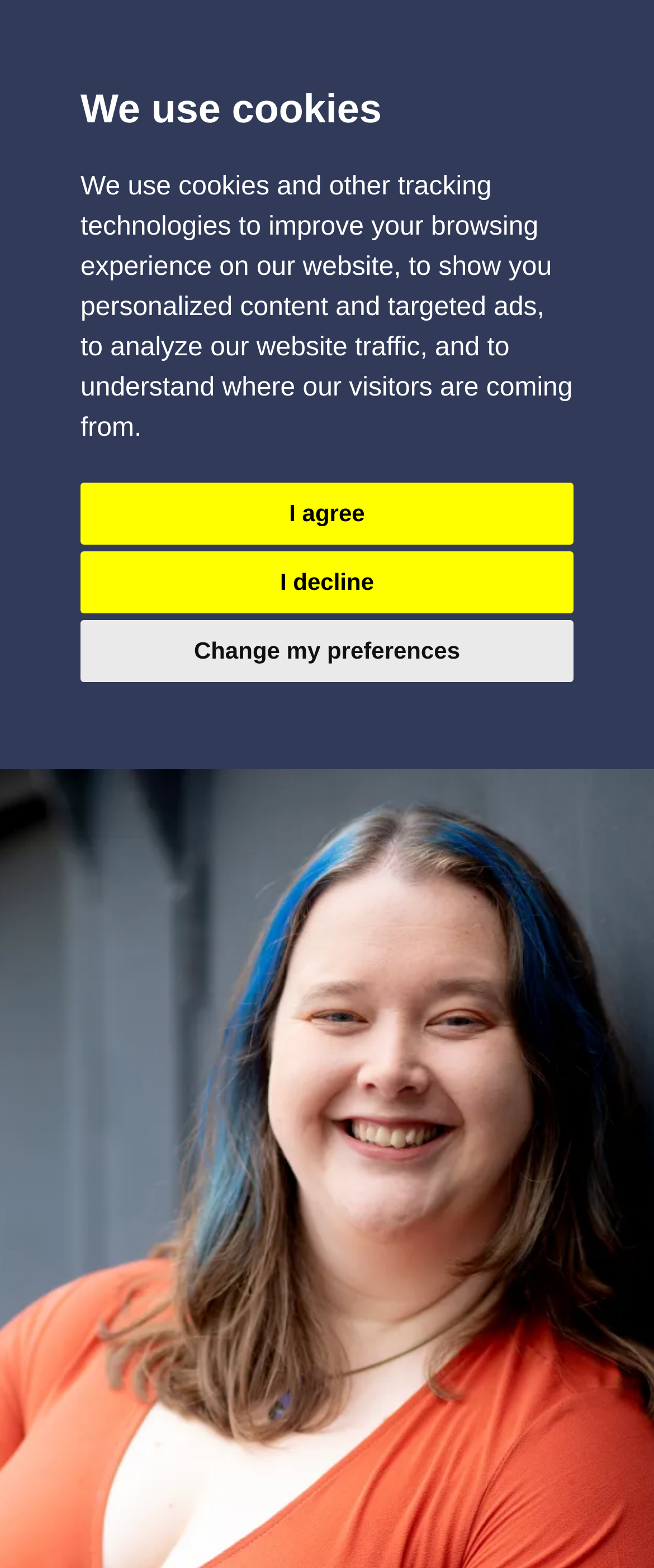Find the bounding box coordinates for the UI element that matches this description: "I agree".

[0.123, 0.308, 0.877, 0.347]